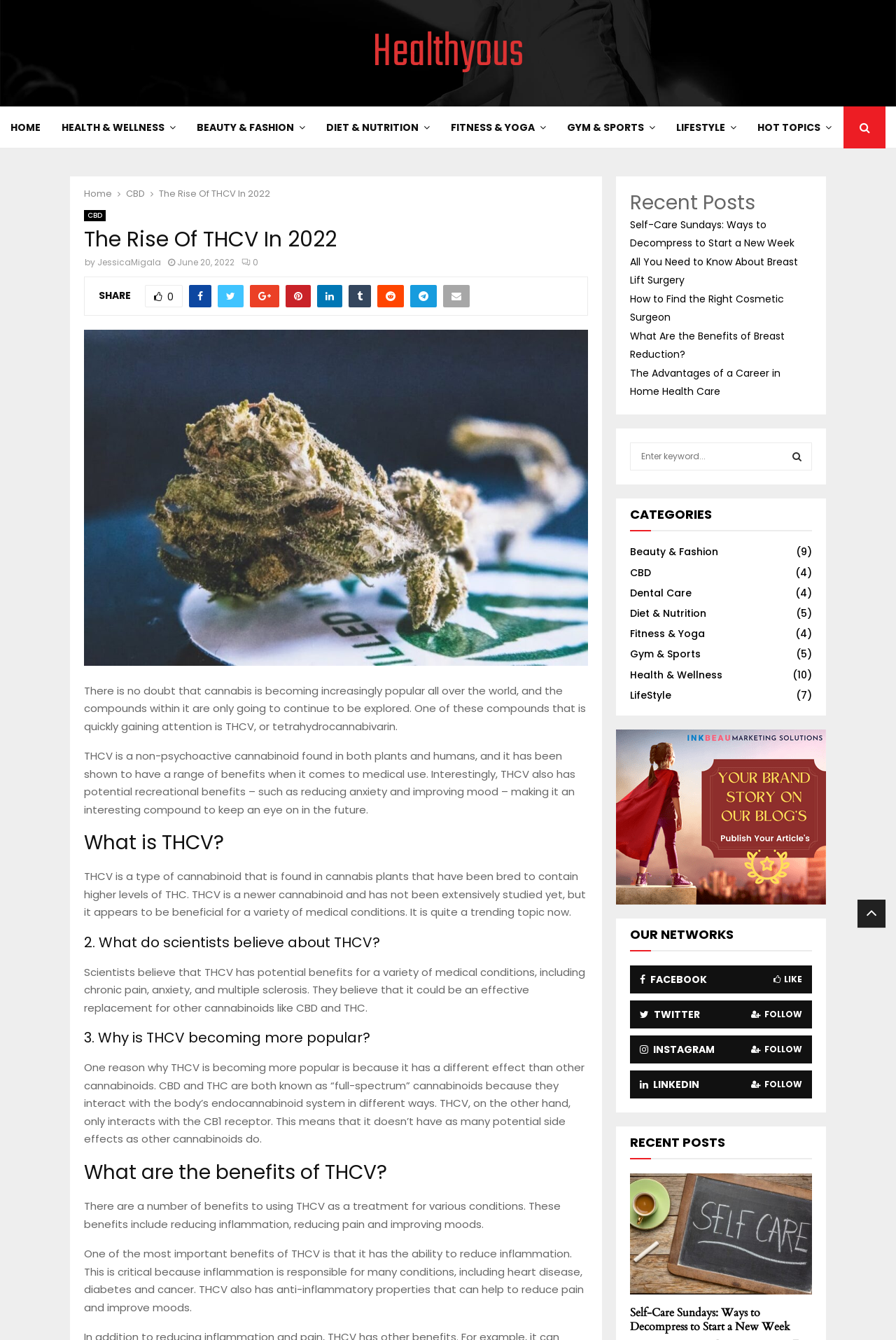Examine the image carefully and respond to the question with a detailed answer: 
What is the name of the website?

The name of the website can be found in the heading element at the top of the webpage, which reads 'Healthyous'.